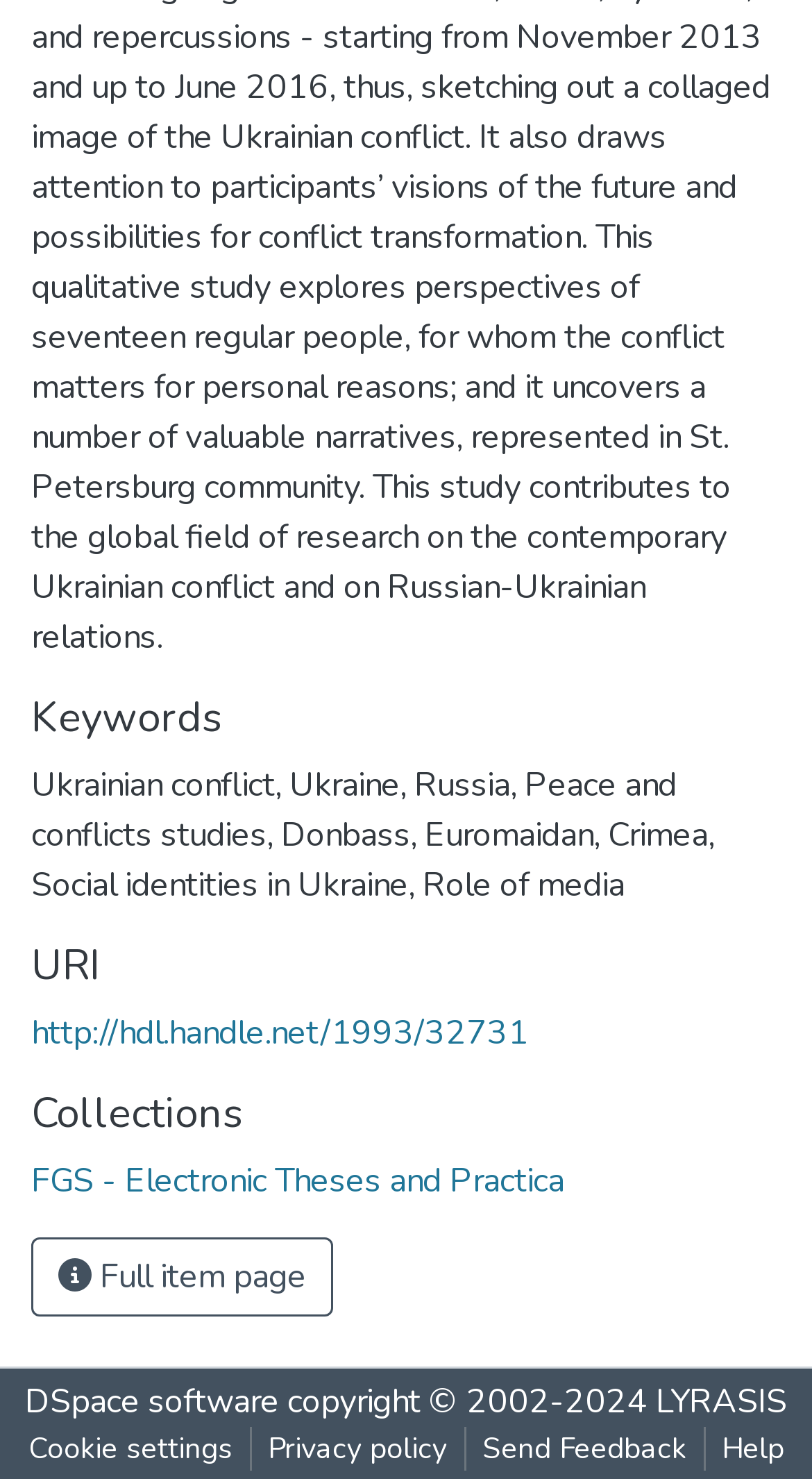Please identify the bounding box coordinates of the clickable area that will fulfill the following instruction: "Get help". The coordinates should be in the format of four float numbers between 0 and 1, i.e., [left, top, right, bottom].

[0.868, 0.964, 0.986, 0.994]